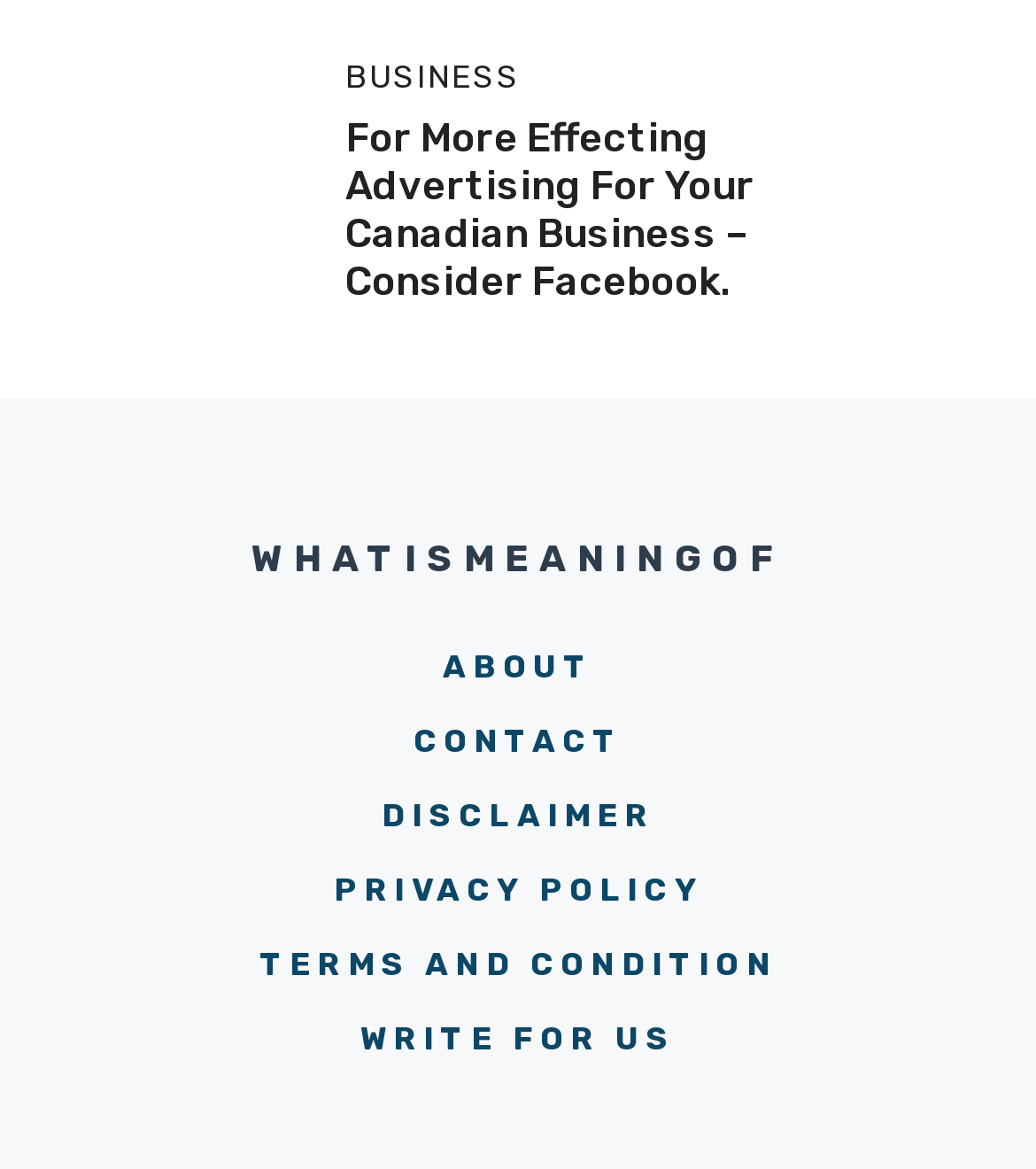What are the main sections of the webpage?
Please give a detailed and elaborate explanation in response to the question.

The main sections of the webpage are About, Contact, Disclaimer, Privacy Policy, Terms and Condition, and Write For Us, as indicated by the links at the bottom of the page.